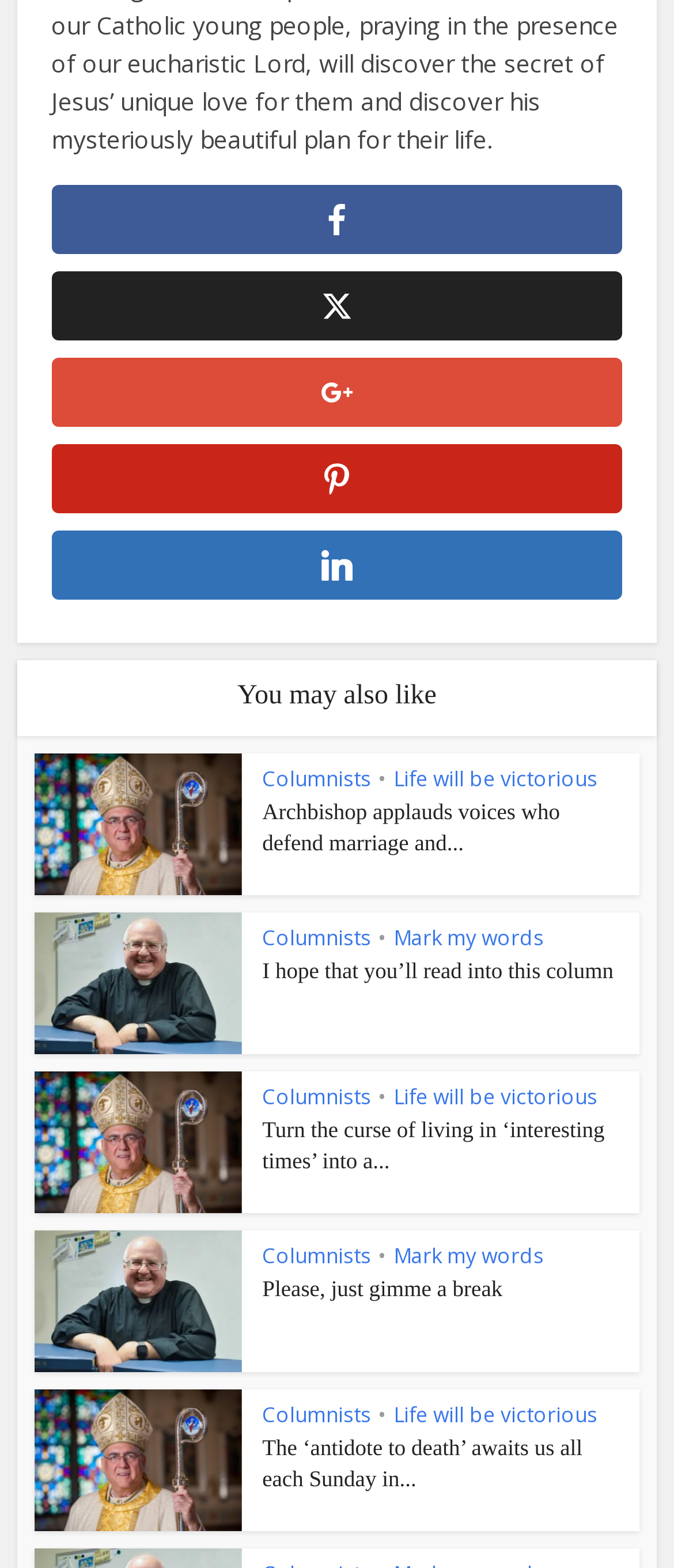How many articles are on this webpage?
Based on the screenshot, answer the question with a single word or phrase.

5